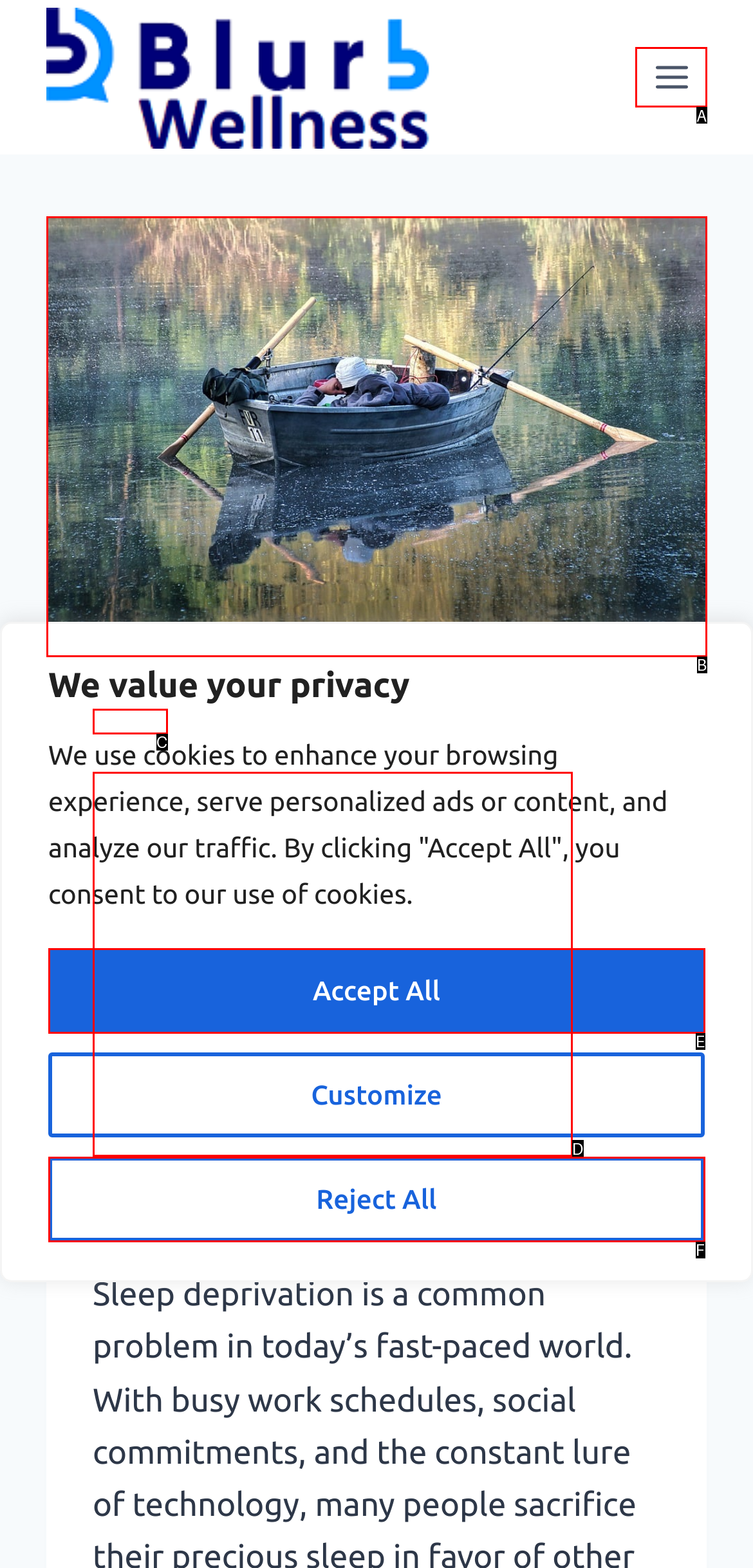Determine which option matches the element description: Reject All
Answer using the letter of the correct option.

F